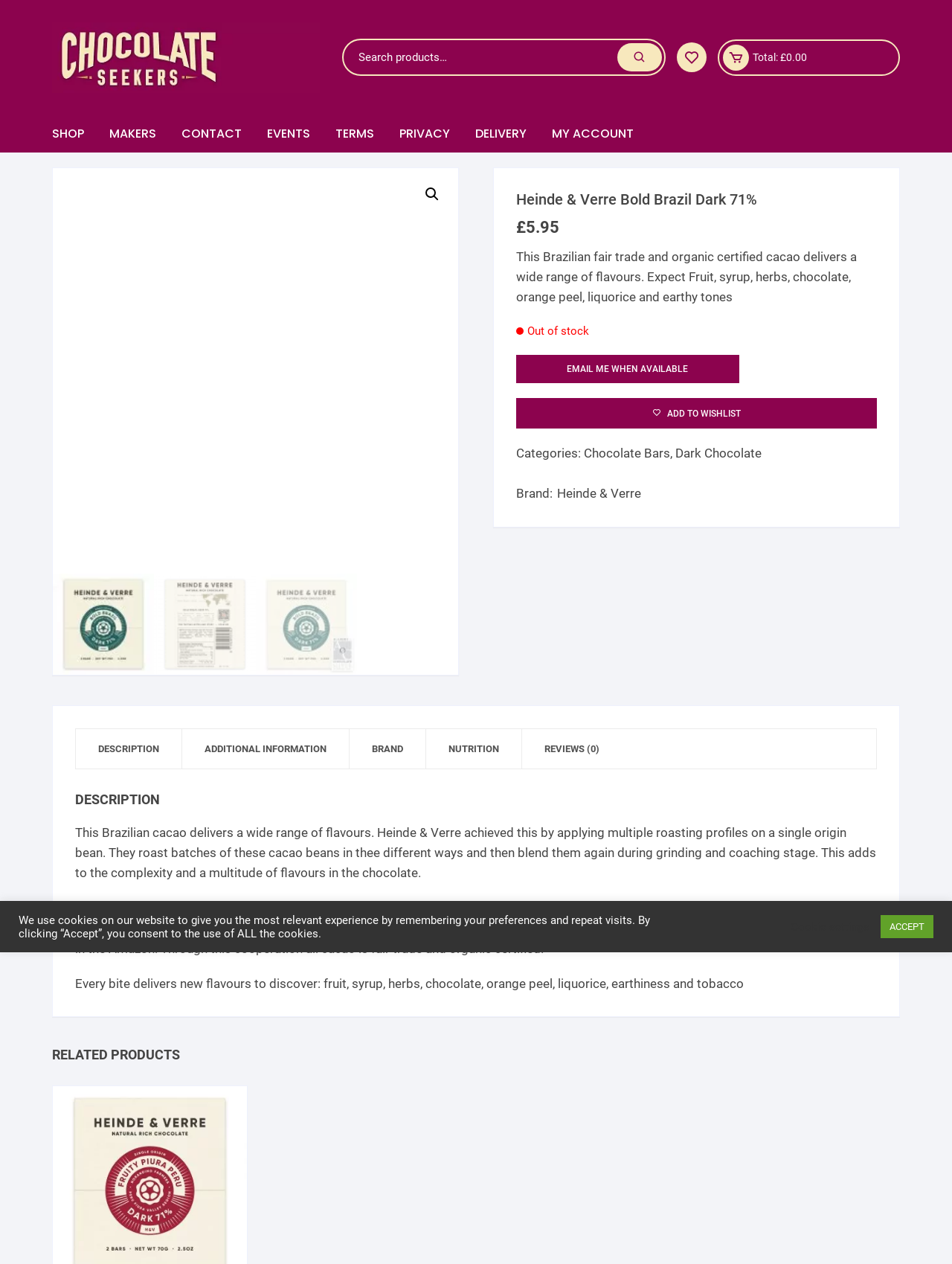Specify the bounding box coordinates of the area to click in order to follow the given instruction: "View Heinde & Verre Bold Brazil Dark 71% details."

[0.542, 0.151, 0.921, 0.165]